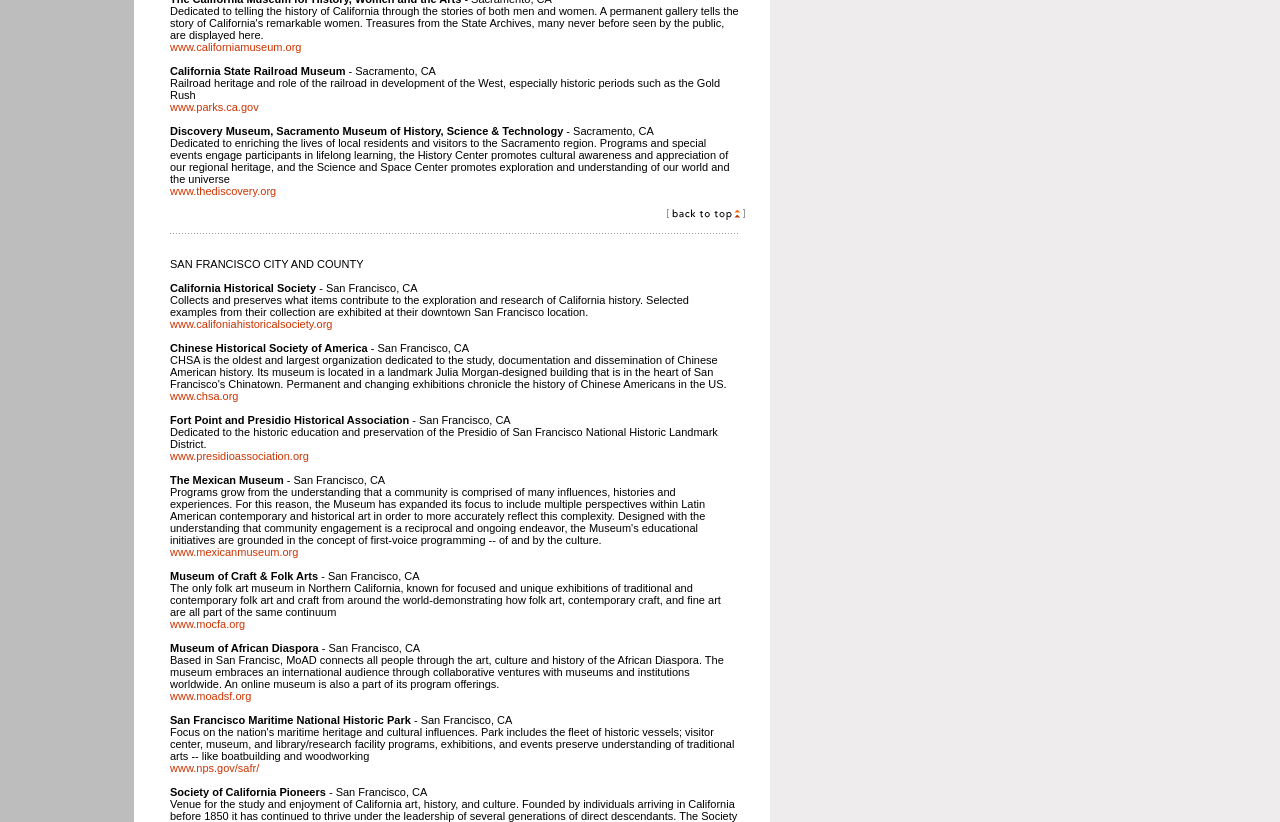Based on the image, provide a detailed response to the question:
What is the California State Railroad Museum located in?

The answer can be found in the second link on the webpage, which is 'California State Railroad Museum' and has a corresponding StaticText '- Sacramento, CA'.